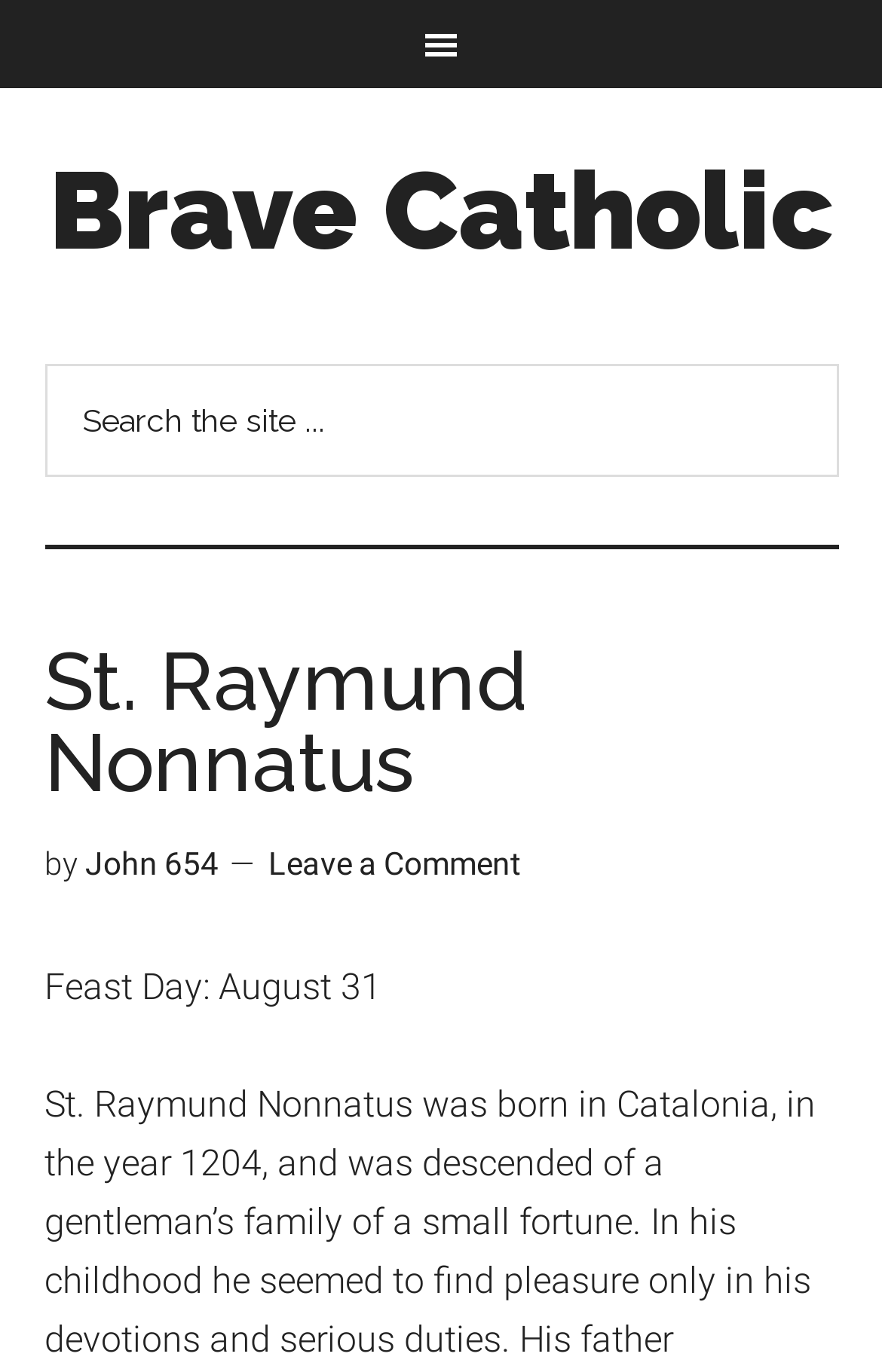What can you do at the end of the article?
Identify the answer in the screenshot and reply with a single word or phrase.

Leave a Comment